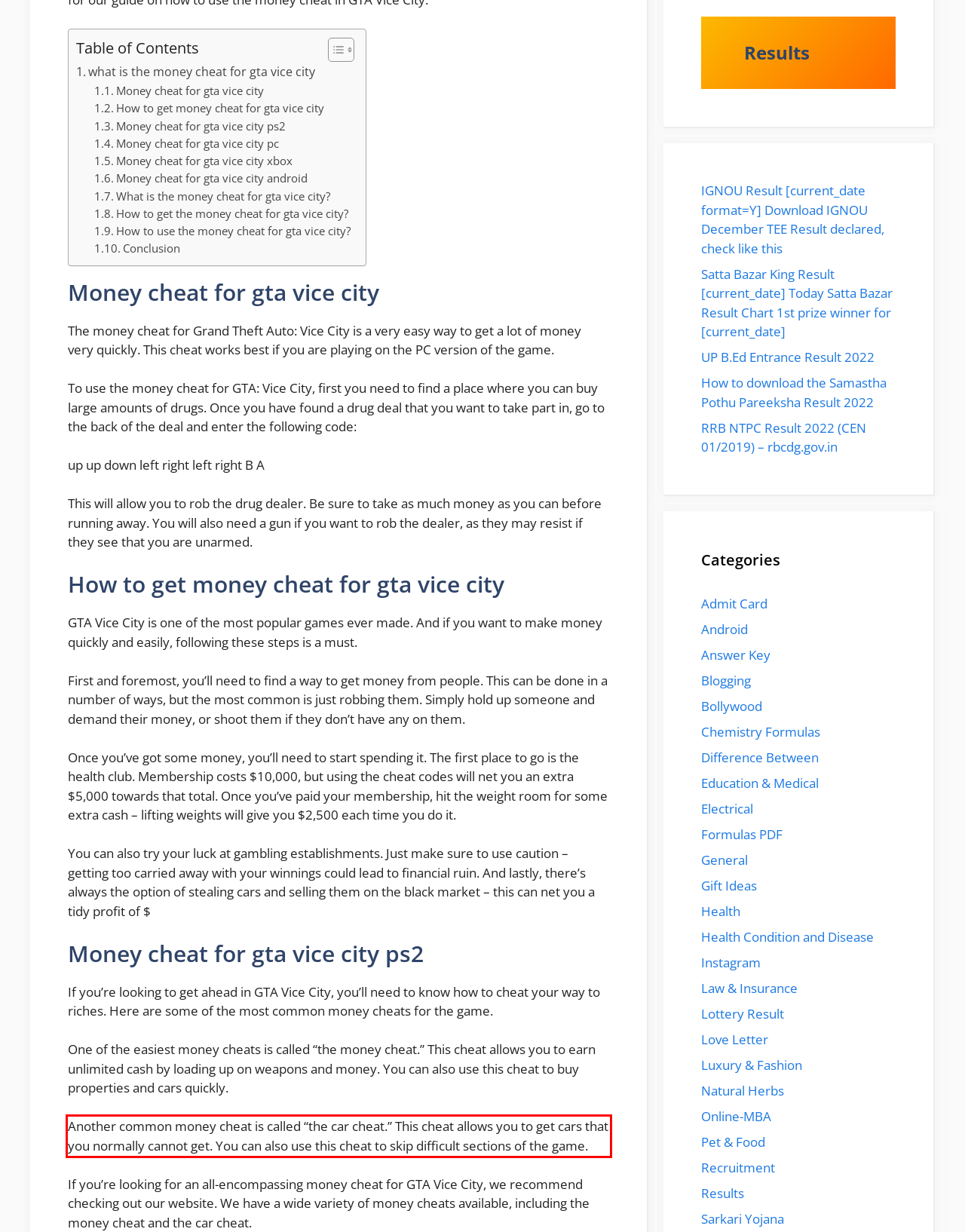You are given a screenshot showing a webpage with a red bounding box. Perform OCR to capture the text within the red bounding box.

Another common money cheat is called “the car cheat.” This cheat allows you to get cars that you normally cannot get. You can also use this cheat to skip difficult sections of the game.